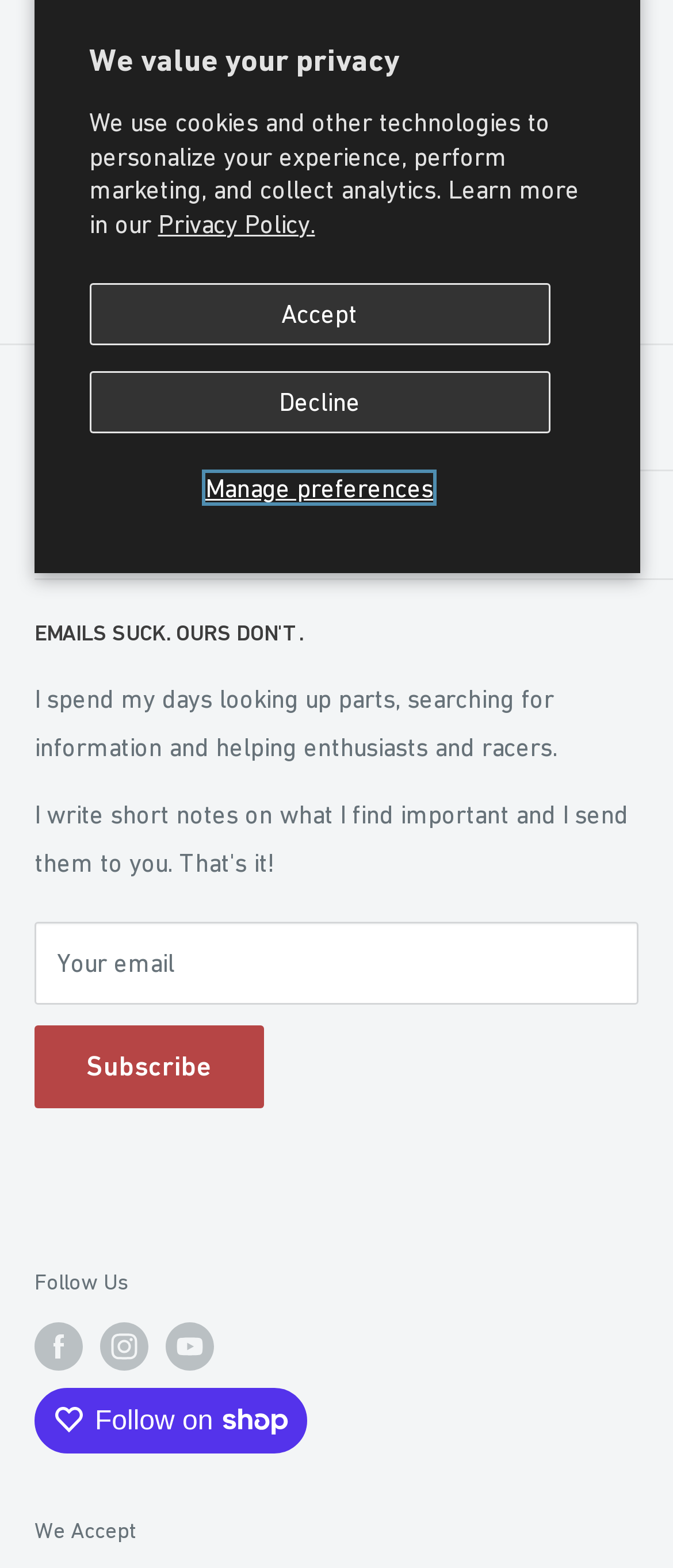Please find the bounding box for the following UI element description. Provide the coordinates in (top-left x, top-left y, bottom-right x, bottom-right y) format, with values between 0 and 1: - FAQ -

[0.051, 0.36, 0.897, 0.394]